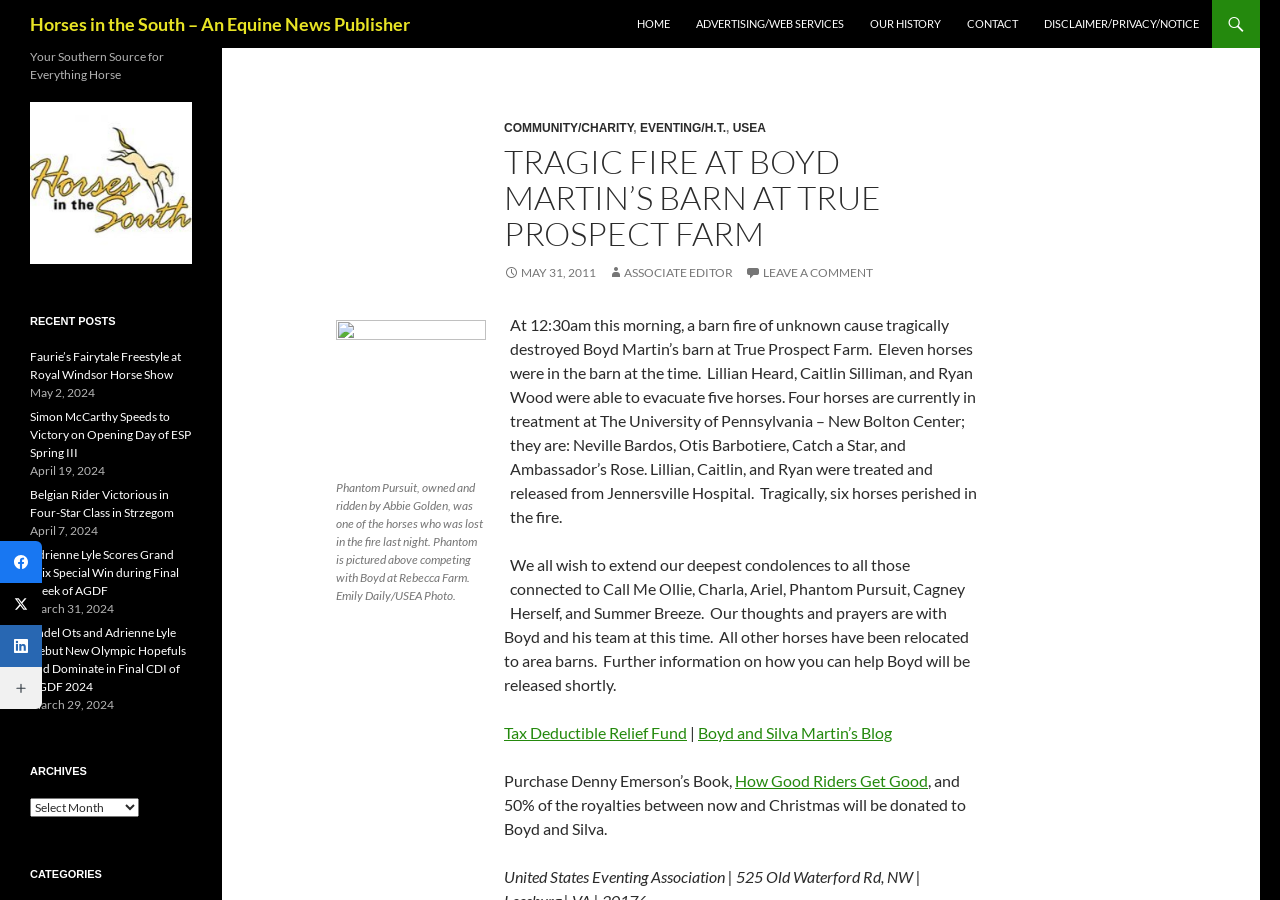Locate the bounding box coordinates of the element that needs to be clicked to carry out the instruction: "Visit the Boyd and Silva Martin’s Blog". The coordinates should be given as four float numbers ranging from 0 to 1, i.e., [left, top, right, bottom].

[0.545, 0.803, 0.697, 0.824]